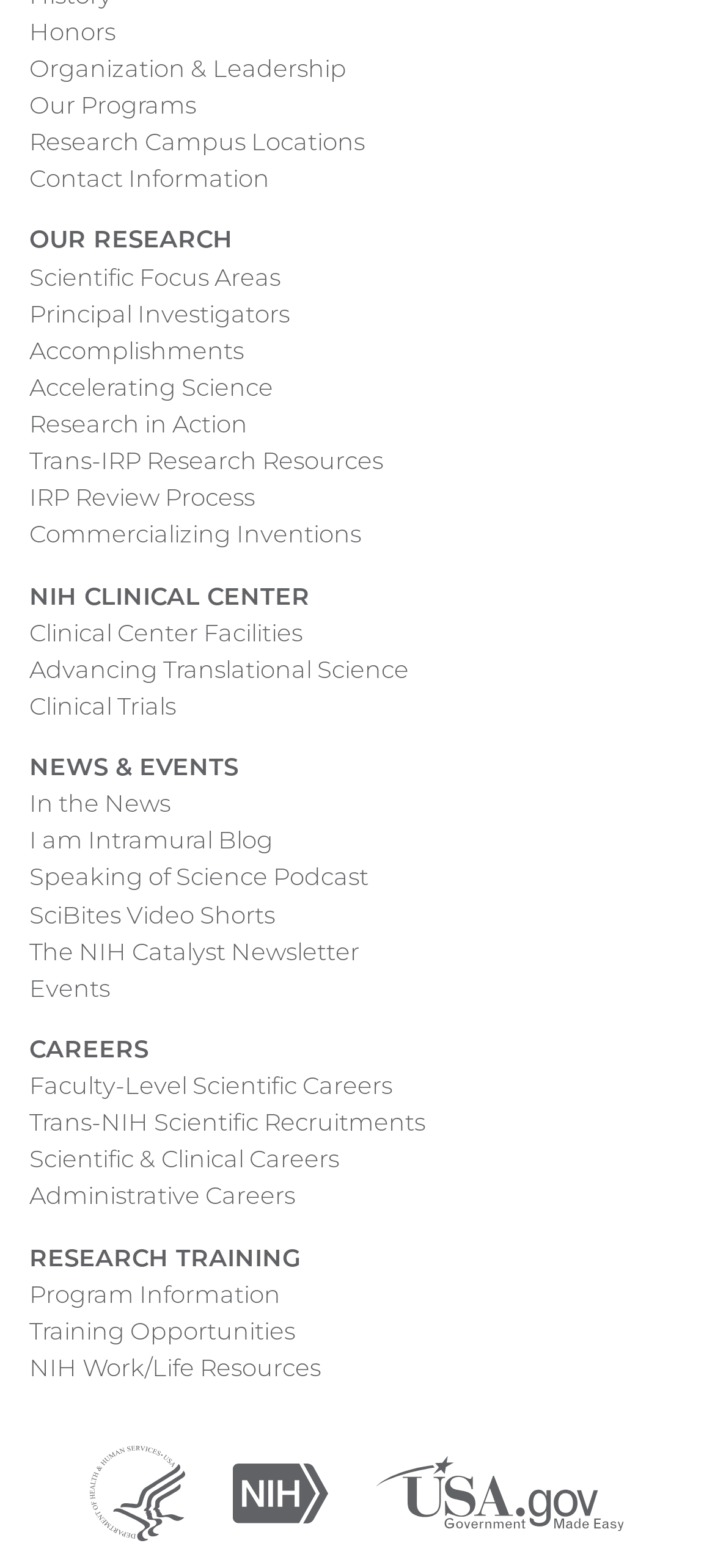Give a one-word or one-phrase response to the question: 
What type of careers are available on this website?

Faculty-Level Scientific Careers